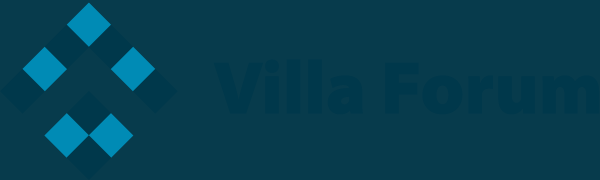What shape is used in the logo?
Look at the screenshot and respond with a single word or phrase.

Diamonds and squares